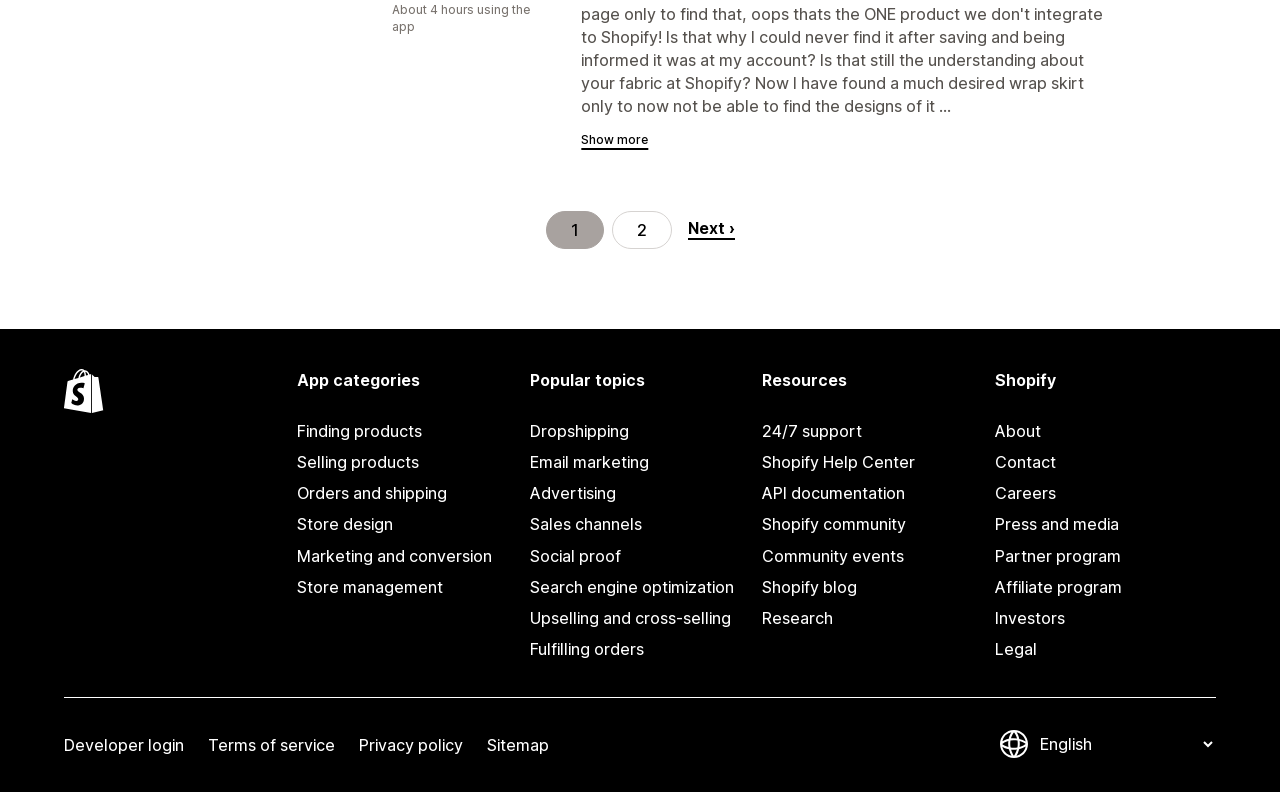Identify the bounding box coordinates of the section that should be clicked to achieve the task described: "Go to page 2".

[0.478, 0.266, 0.525, 0.314]